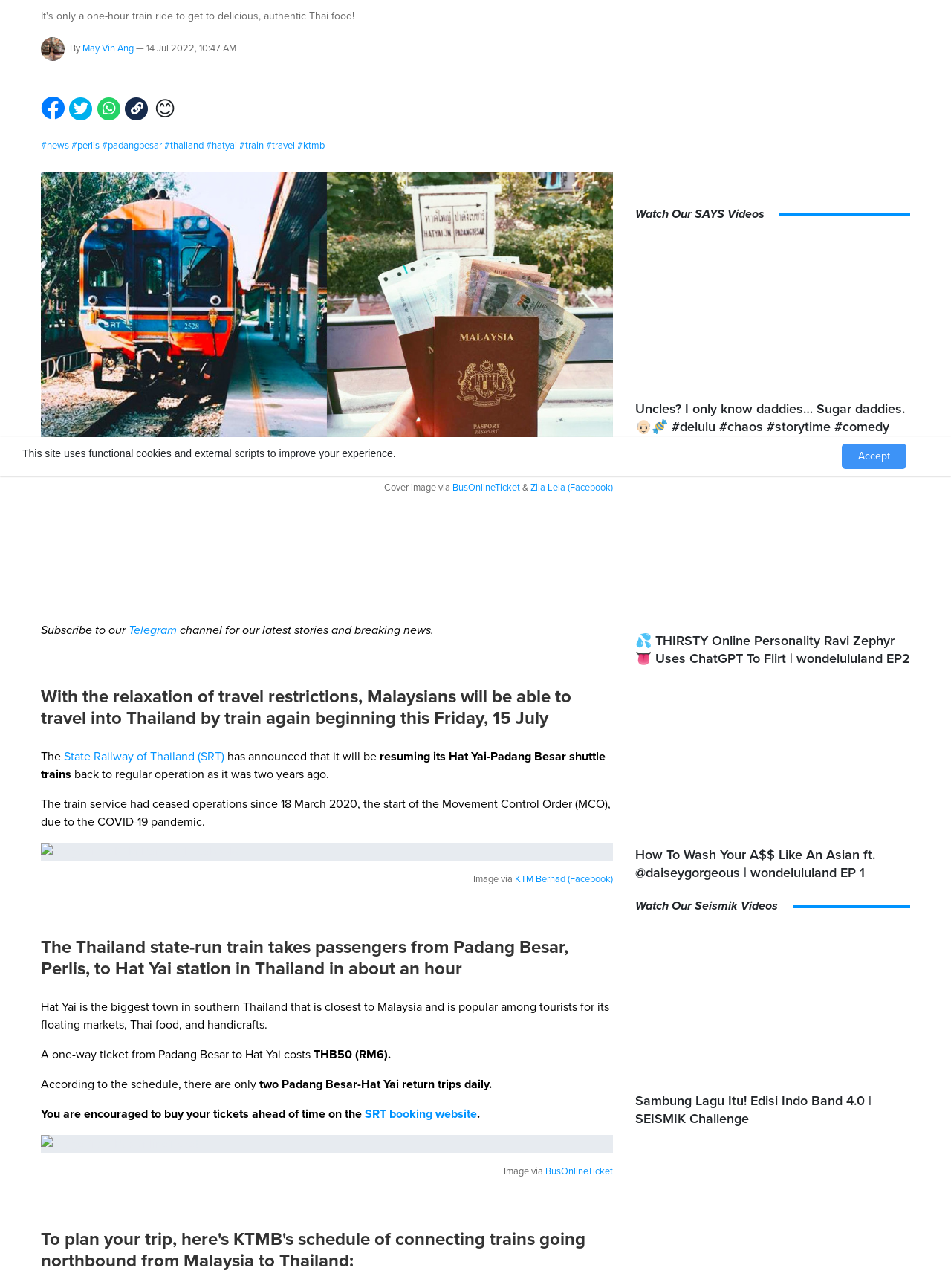Find the bounding box coordinates of the UI element according to this description: "SRT booking website".

[0.384, 0.816, 0.502, 0.827]